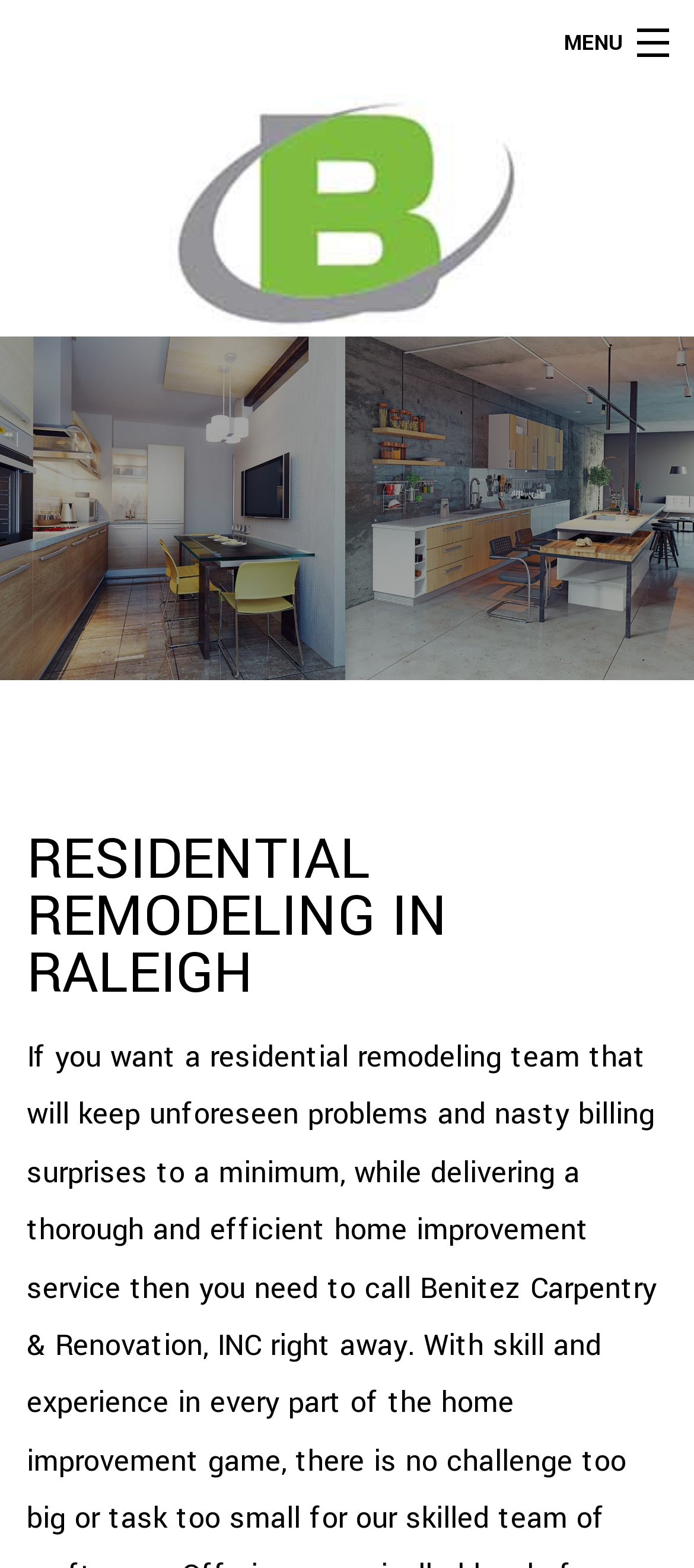From the given element description: "Service Areas", find the bounding box for the UI element. Provide the coordinates as four float numbers between 0 and 1, in the order [left, top, right, bottom].

[0.0, 0.587, 1.0, 0.629]